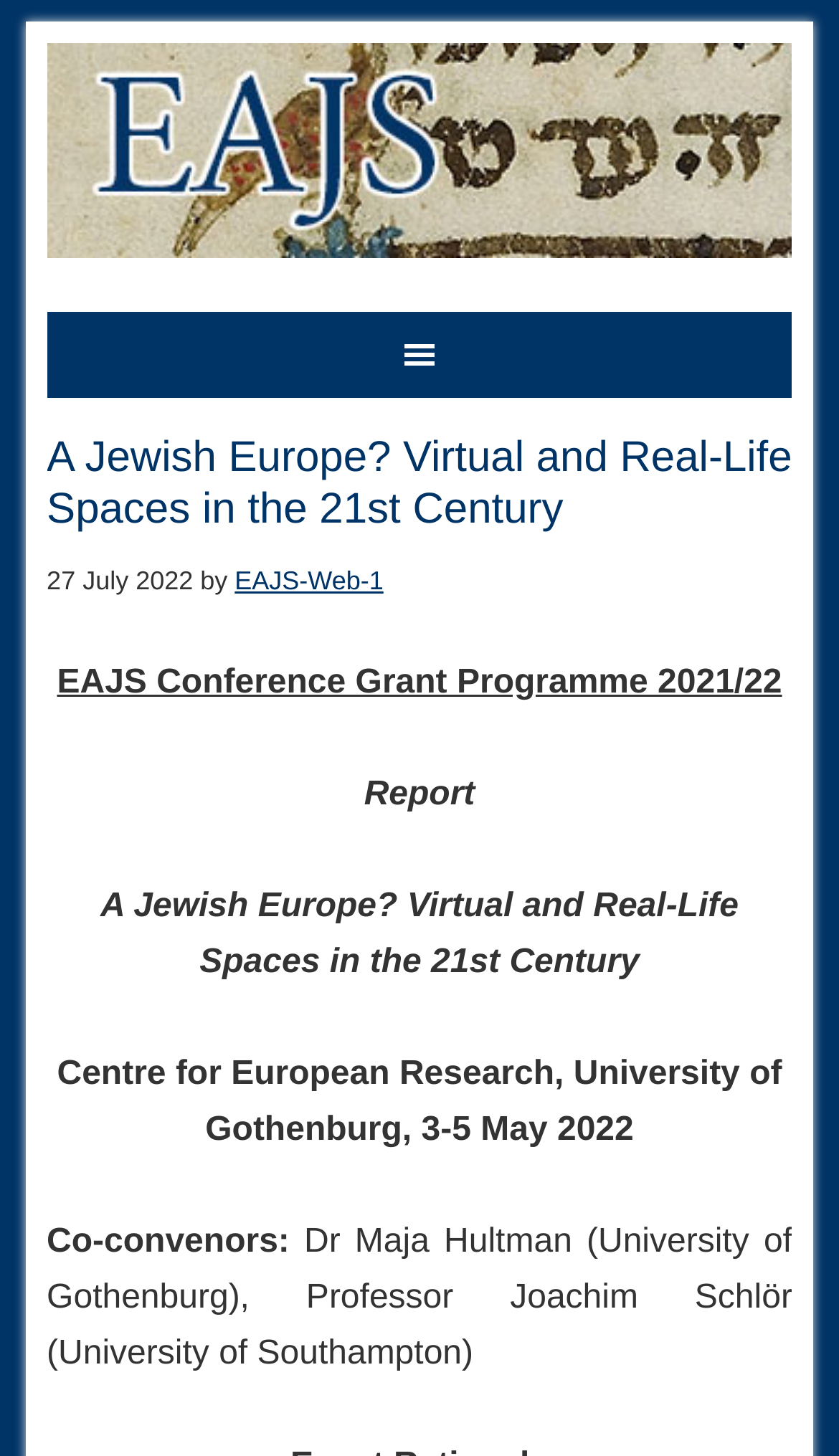Write an extensive caption that covers every aspect of the webpage.

The webpage appears to be a conference report or summary page, focused on the topic "A Jewish Europe? Virtual and Real-Life Spaces in the 21st Century". 

At the top, there is a navigation section labeled as "Secondary", which spans almost the entire width of the page. Within this section, there is a header with the title "A Jewish Europe? Virtual and Real-Life Spaces in the 21st Century" and a timestamp "27 July 2022" alongside the author's name "EAJS-Web-1". 

Below the header, there is a section with the text "EAJS Conference Grant Programme 2021/22". Further down, there are three separate sections of text: "Report", "A Jewish Europe? Virtual and Real-Life Spaces in the 21st Century", and "Centre for European Research, University of Gothenburg, 3-5 May 2022". 

The bottom section of the page contains information about the co-convenors of the conference, listing Dr. Maja Hultman from the University of Gothenburg and Professor Joachim Schlör from the University of Southampton.